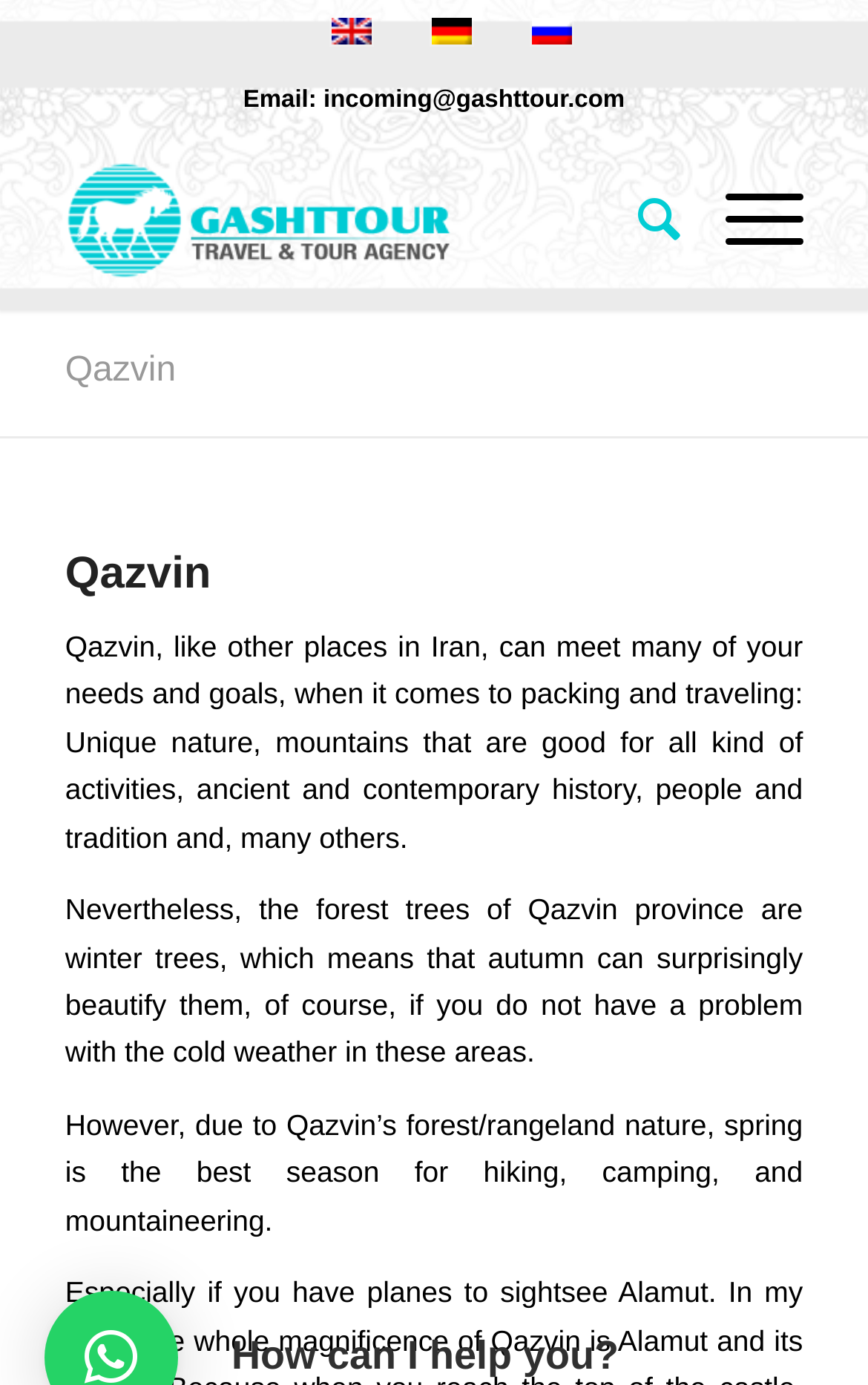Please answer the following question using a single word or phrase: 
What is the best season for hiking in Qazvin?

Spring